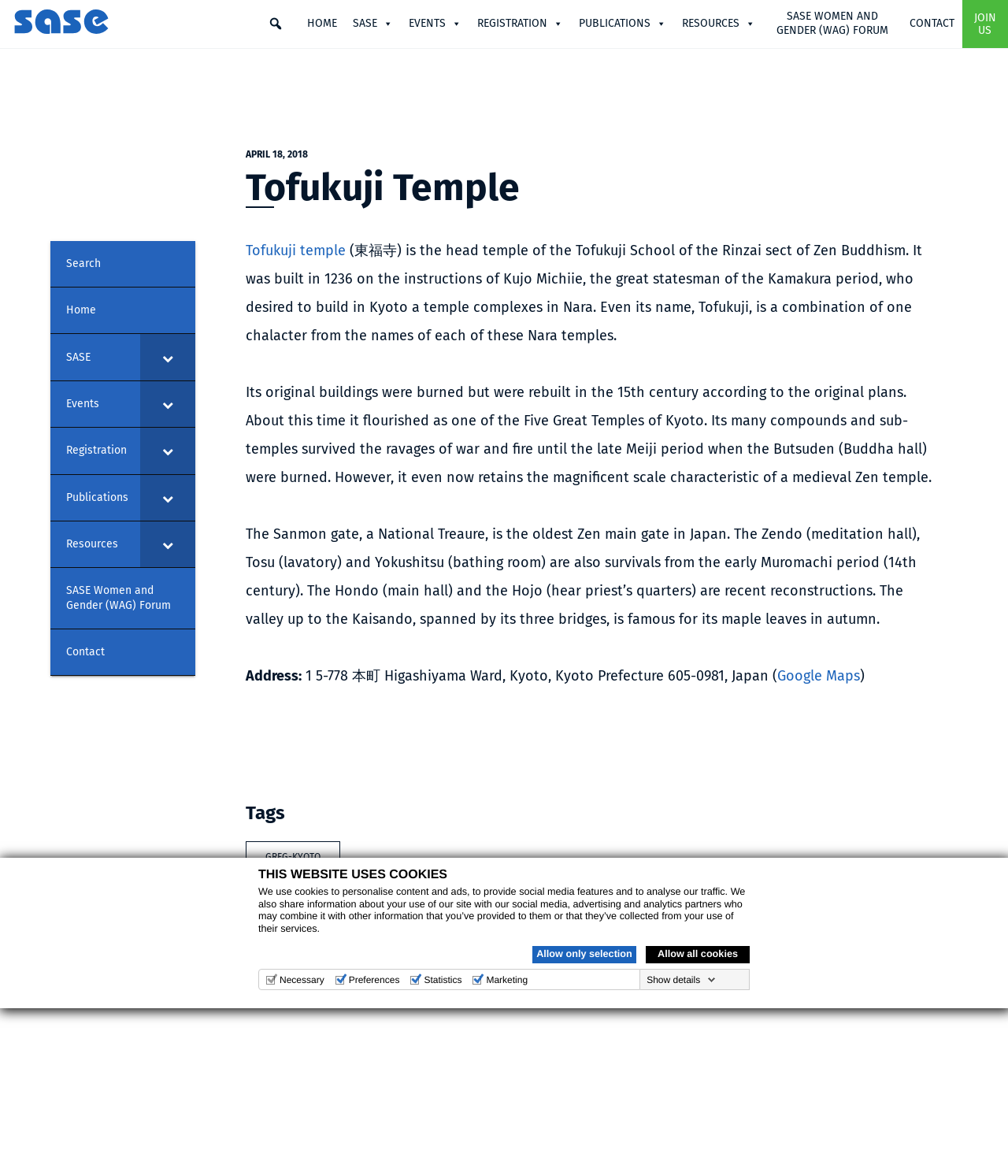Summarize the webpage comprehensively, mentioning all visible components.

The webpage is about Tofukuji Temple, a head temple of the Rinzai sect of Zen Buddhism in Kyoto, Japan. At the top of the page, there is a navigation menu with links to "HOME", "SASE", "EVENTS", "REGISTRATION", "PUBLICATIONS", "RESOURCES", "SASE WOMEN AND GENDER (WAG) FORUM", and "CONTACT". Below the navigation menu, there is a search bar.

On the left side of the page, there is a sidebar with links to "Search", "Home", "SASE", "Events", "Registration", "Publications", "Resources", "SASE Women and Gender (WAG) Forum", and "Contact". 

The main content of the page starts with a heading "Tofukuji Temple" followed by a horizontal separator line. Below the separator line, there is a brief introduction to Tofukuji Temple, including its history and significance. The text is accompanied by Japanese characters "東福寺".

The page then provides more detailed information about the temple's history, architecture, and features, including the Sanmon gate, a National Treasure, and the valley famous for its maple leaves in autumn.

Below the main content, there is a section with the temple's address and a link to Google Maps. 

Further down the page, there is a section with a heading "Tags" and a link to "GREG-KYOTO". 

At the bottom of the page, there is a footer section with copyright information, links to "Legal Information" and "By-laws", and three social media links with images.

A cookie consent dialog box is displayed at the top of the page, with a heading "THIS WEBSITE USES COOKIES" and a brief explanation of the website's cookie policy. The dialog box includes checkboxes for "Necessary", "Preferences", "Statistics", and "Marketing" cookies, as well as links to "Allow only selection" and "Allow all cookies".